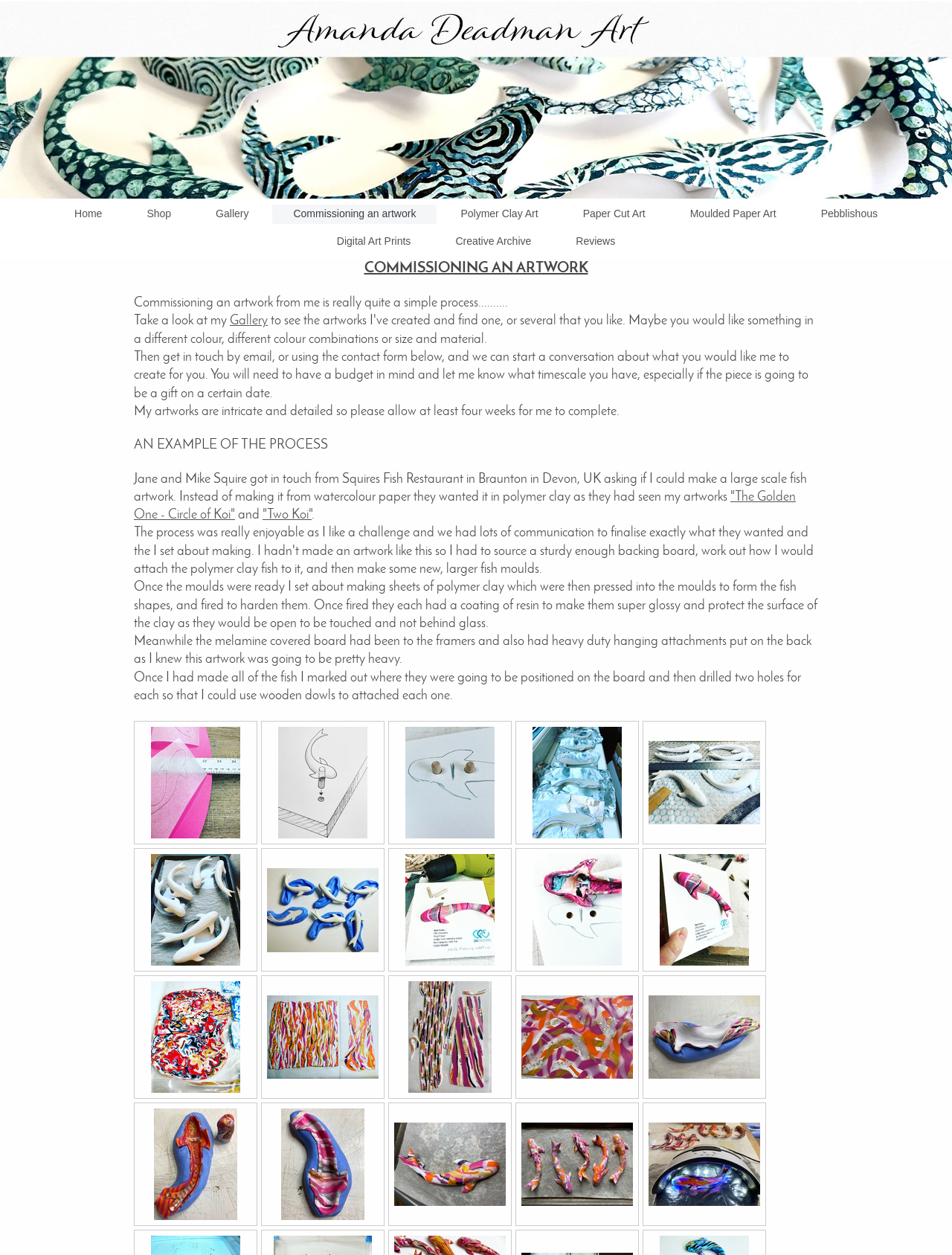What material was used to make the fish artwork?
Can you offer a detailed and complete answer to this question?

The text states that 'Instead of making it from watercolour paper they wanted it in polymer clay as they had seen my artworks', indicating that the material used to make the fish artwork was polymer clay.